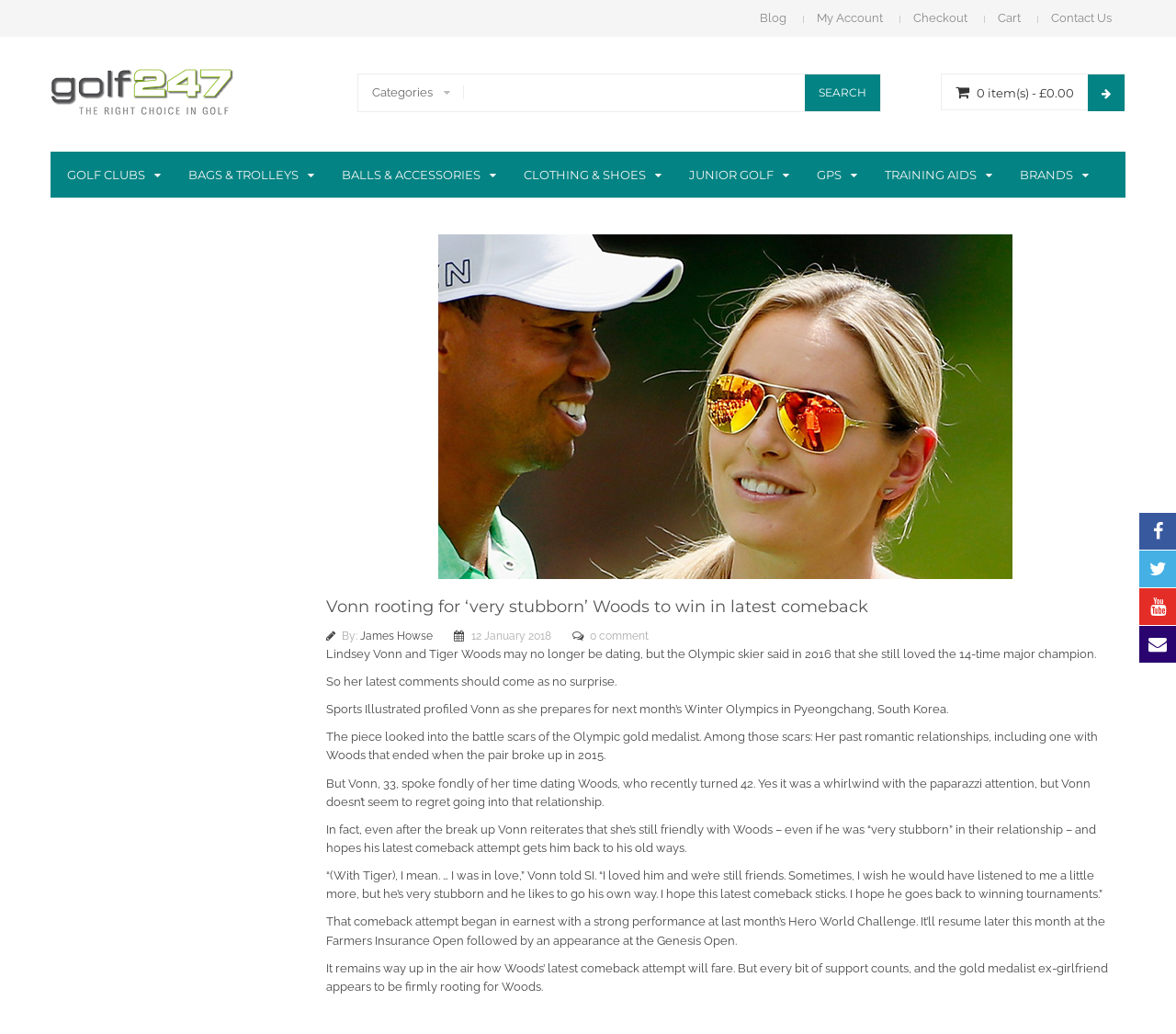From the image, can you give a detailed response to the question below:
What is the topic of the article?

The topic of the article is Tiger Woods' comeback, which is evident from the heading 'Vonn rooting for ‘very stubborn’ Woods to win in latest comeback' and the content of the article that discusses Woods' latest comeback attempt.